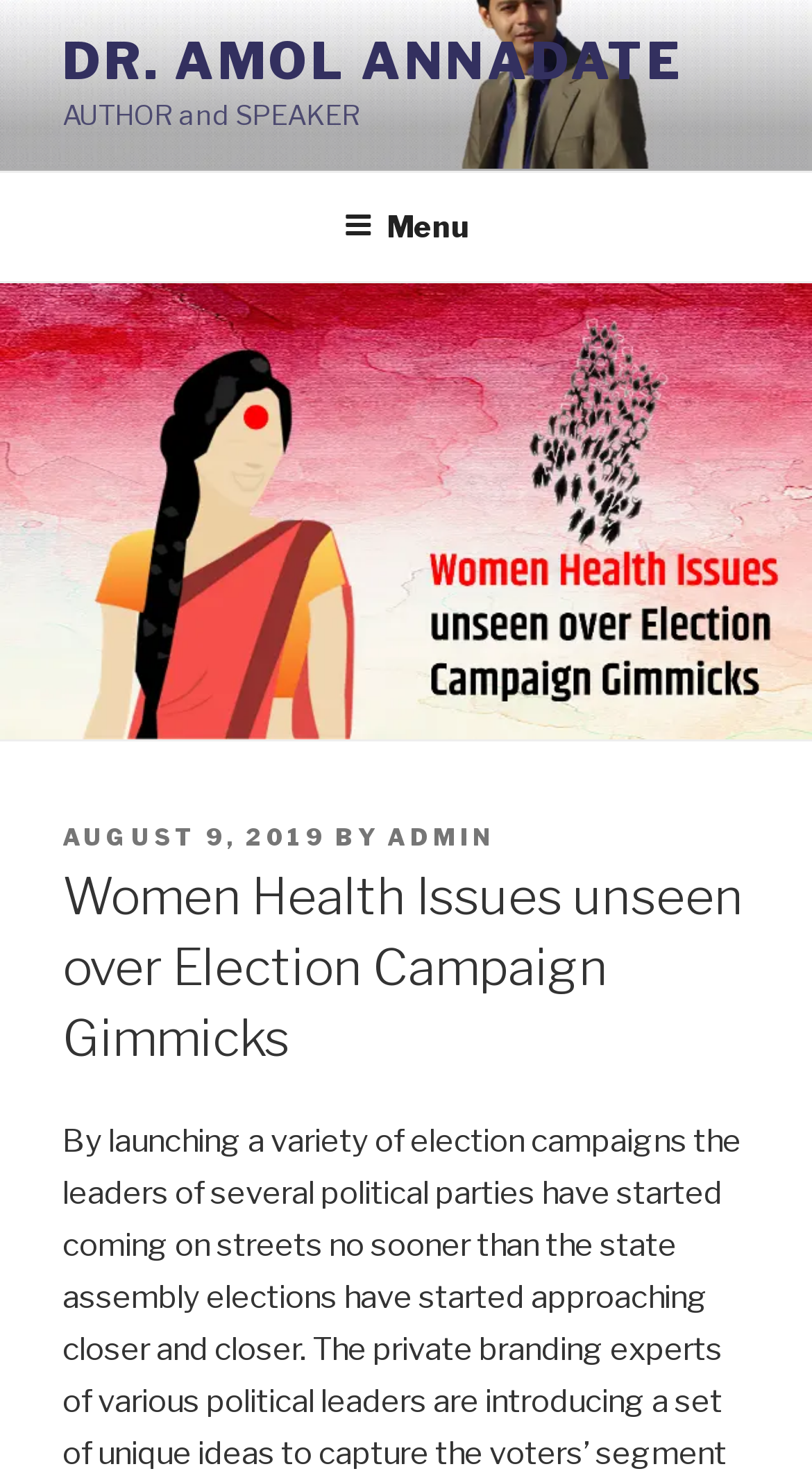Answer the question below in one word or phrase:
What is the topic of the post?

Women Health Issues